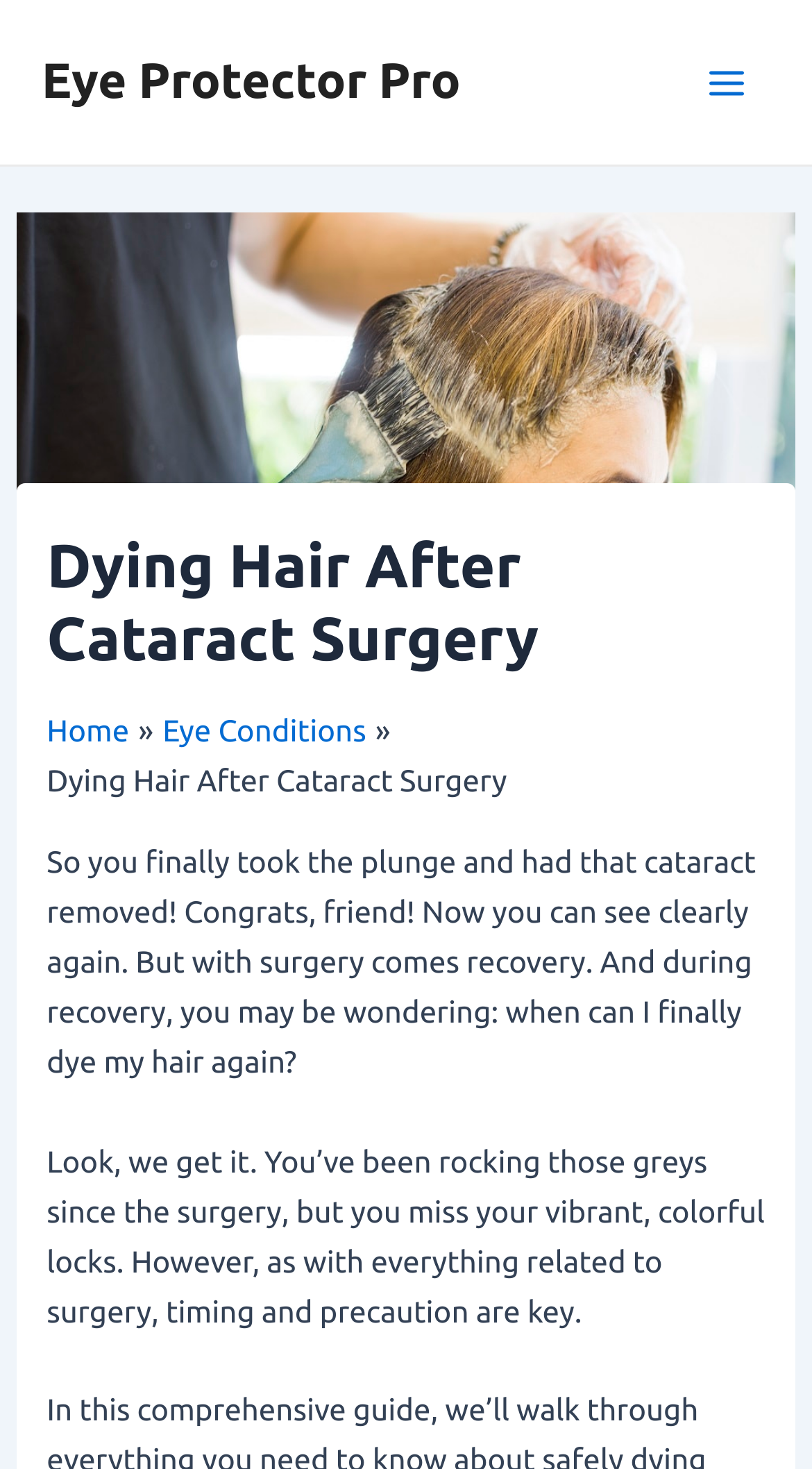Your task is to find and give the main heading text of the webpage.

Dying Hair After Cataract Surgery